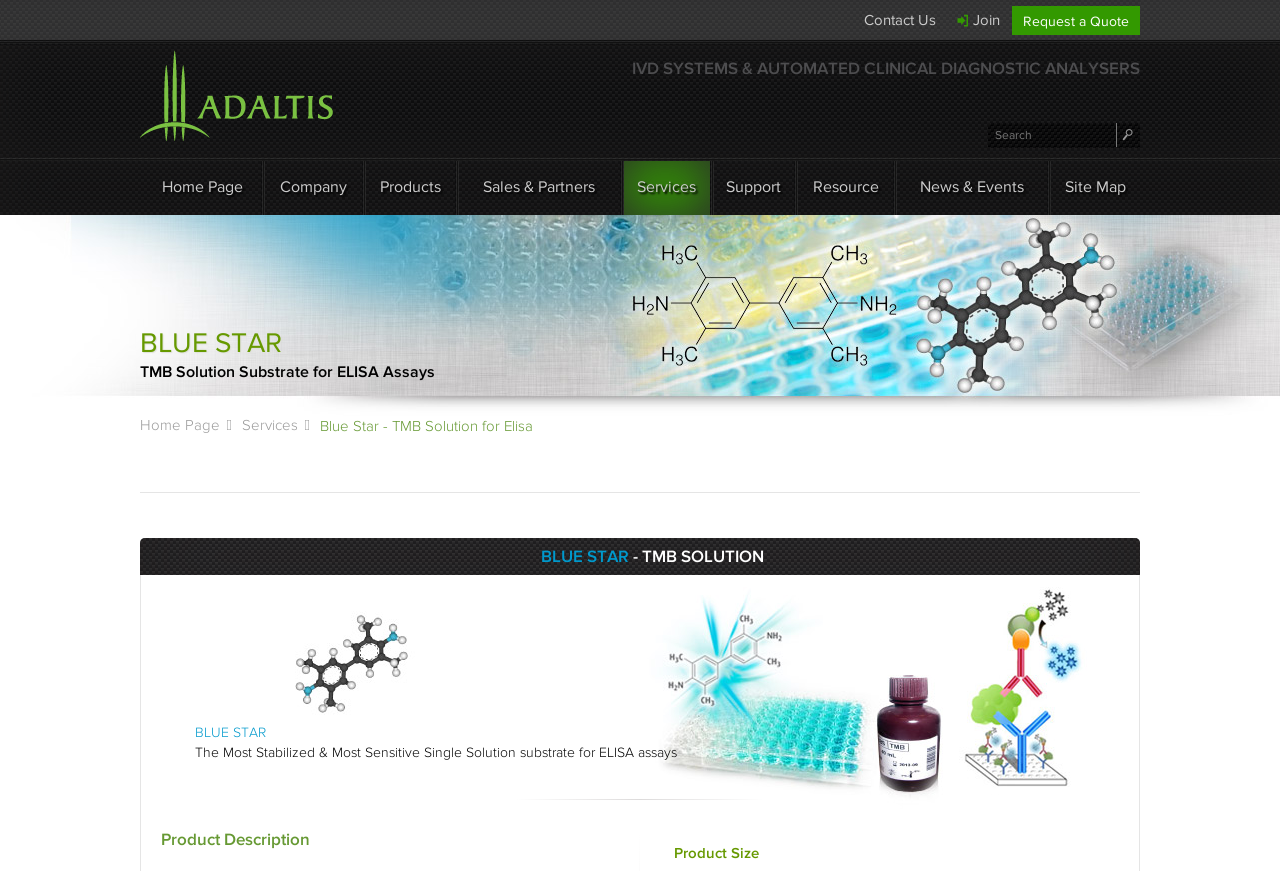What is the company name?
Refer to the image and give a detailed answer to the question.

The company name can be found in the top-left corner of the webpage, where it is written as 'Adaltis S.r.l.' with an image of the company logo next to it.